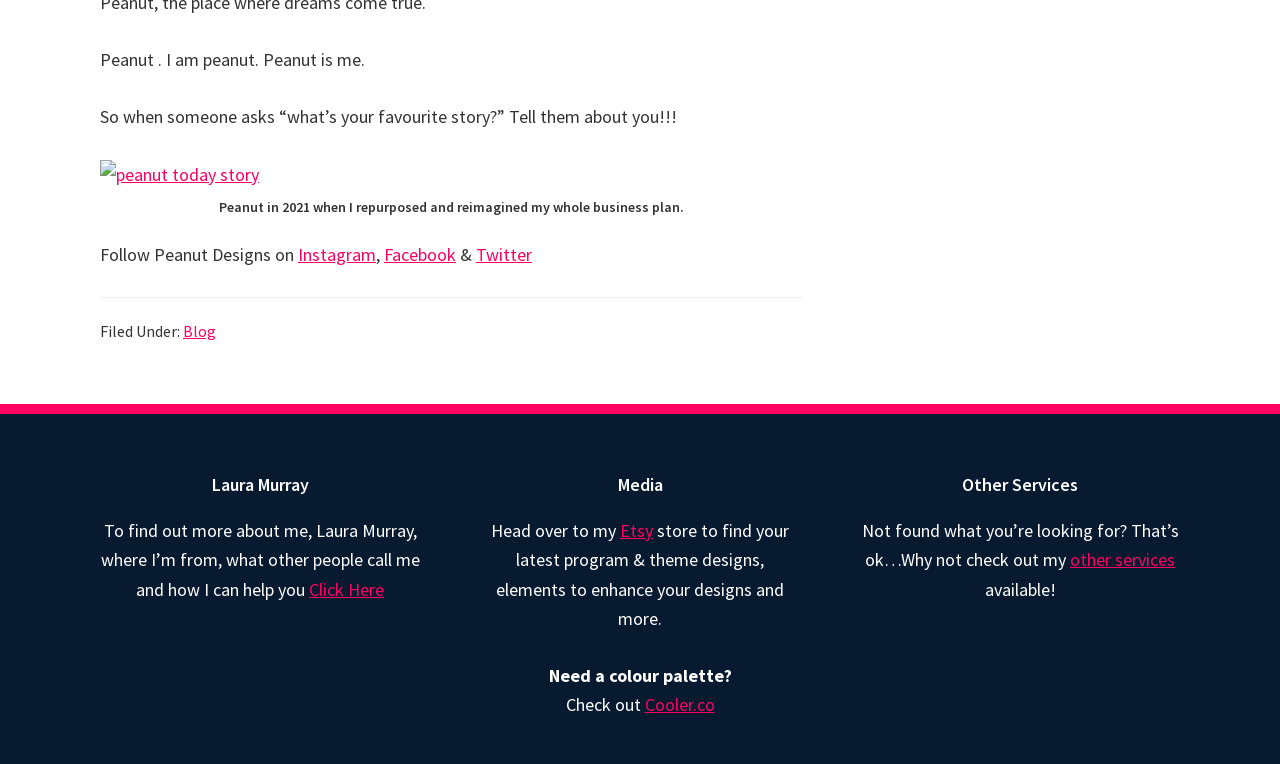What social media platforms can you follow Peanut Designs on?
Please ensure your answer is as detailed and informative as possible.

The question asks for the social media platforms where Peanut Designs can be followed. This information can be found in the links 'Instagram', 'Facebook', and 'Twitter' which are located near the text 'Follow Peanut Designs on'.